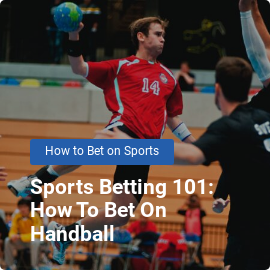Refer to the image and provide an in-depth answer to the question:
What is the focus of the banner?

The banner overlaid on the image reads 'Sports Betting 101: How To Bet On Handball', suggesting a focus on educating viewers about wagering strategies in the sport of handball.